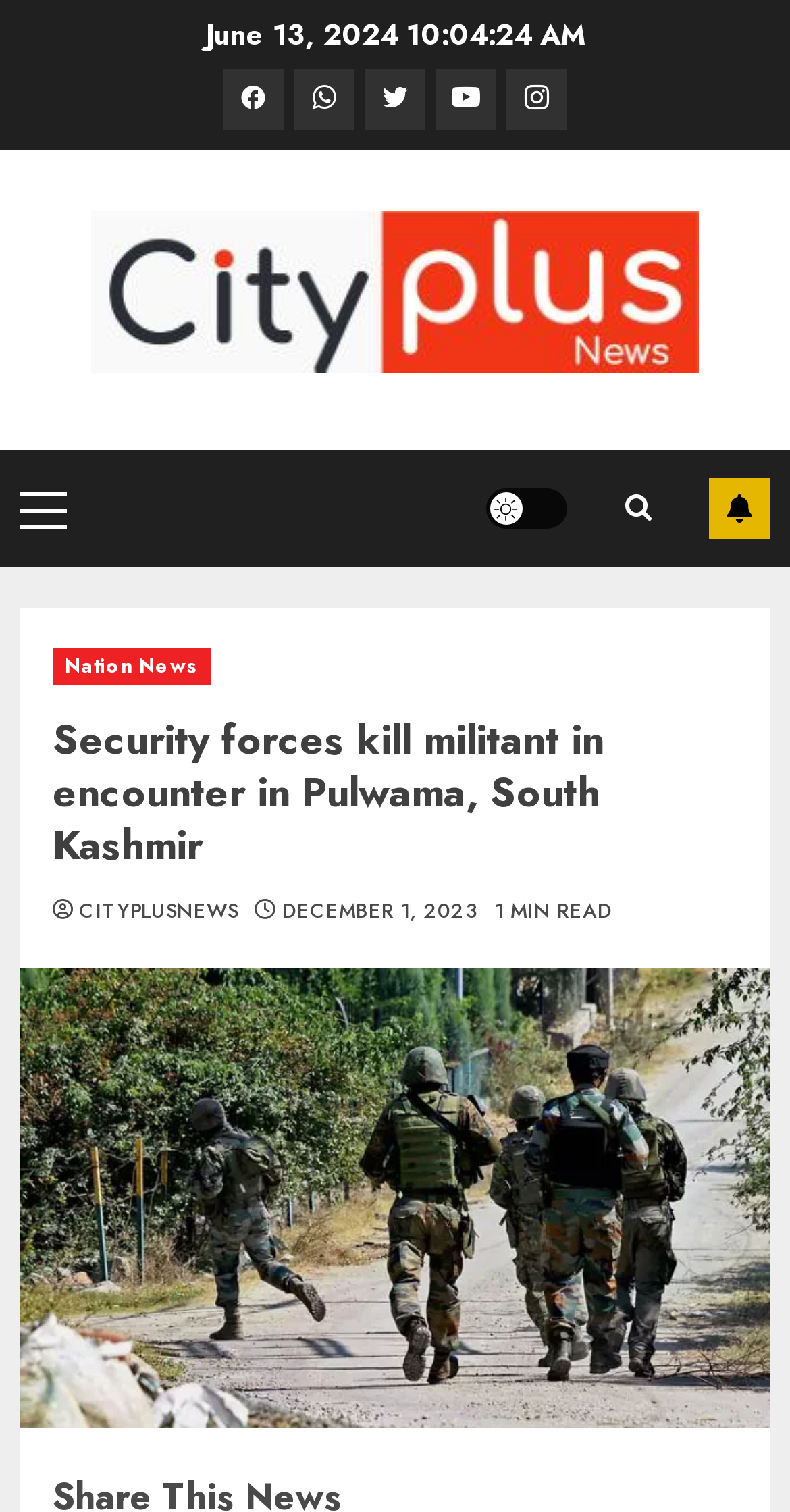Pinpoint the bounding box coordinates of the clickable element to carry out the following instruction: "Toggle light/dark mode."

[0.615, 0.322, 0.718, 0.349]